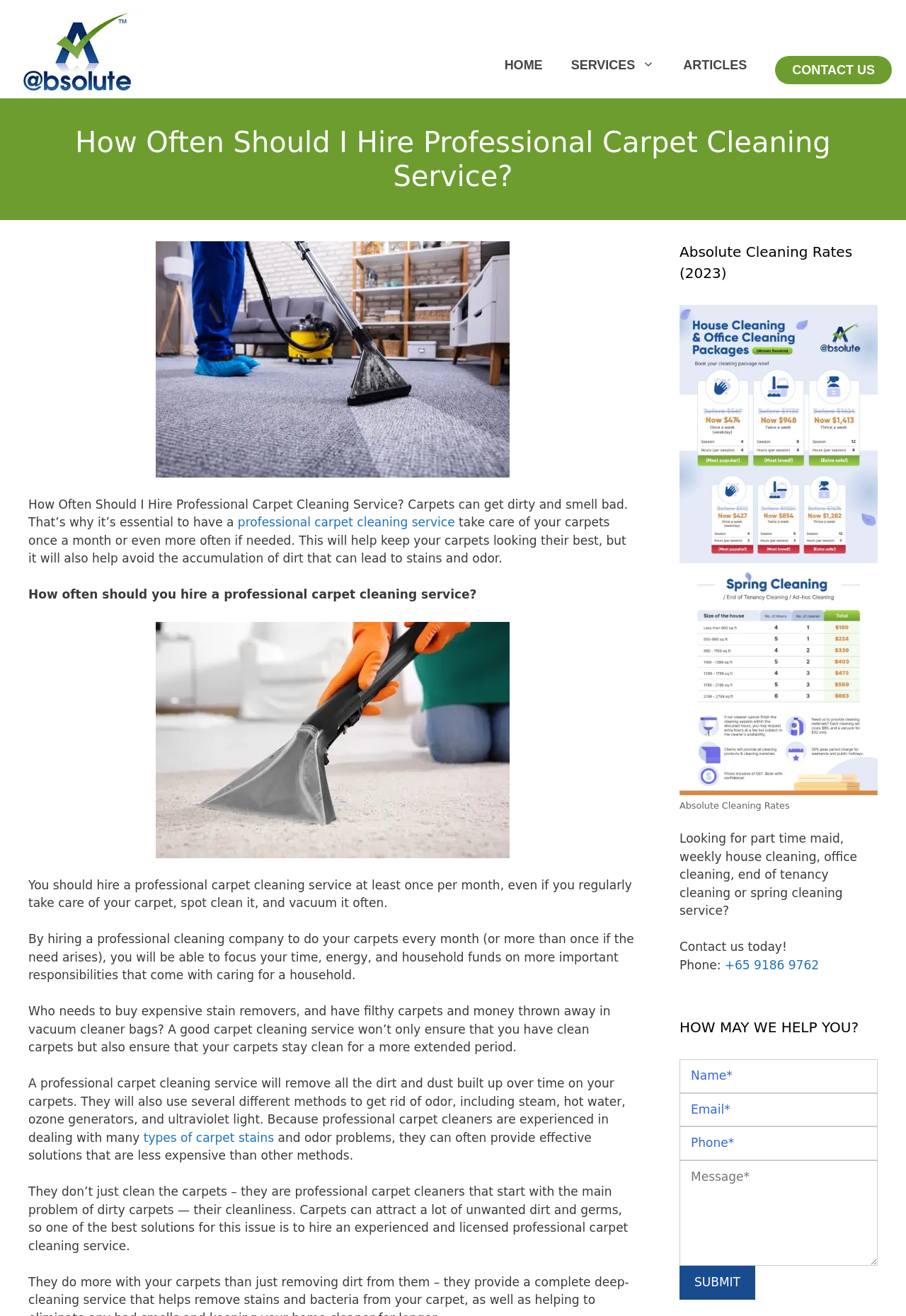What is the purpose of the contact form on this webpage? Observe the screenshot and provide a one-word or short phrase answer.

To get in touch with Absolute Cleaning